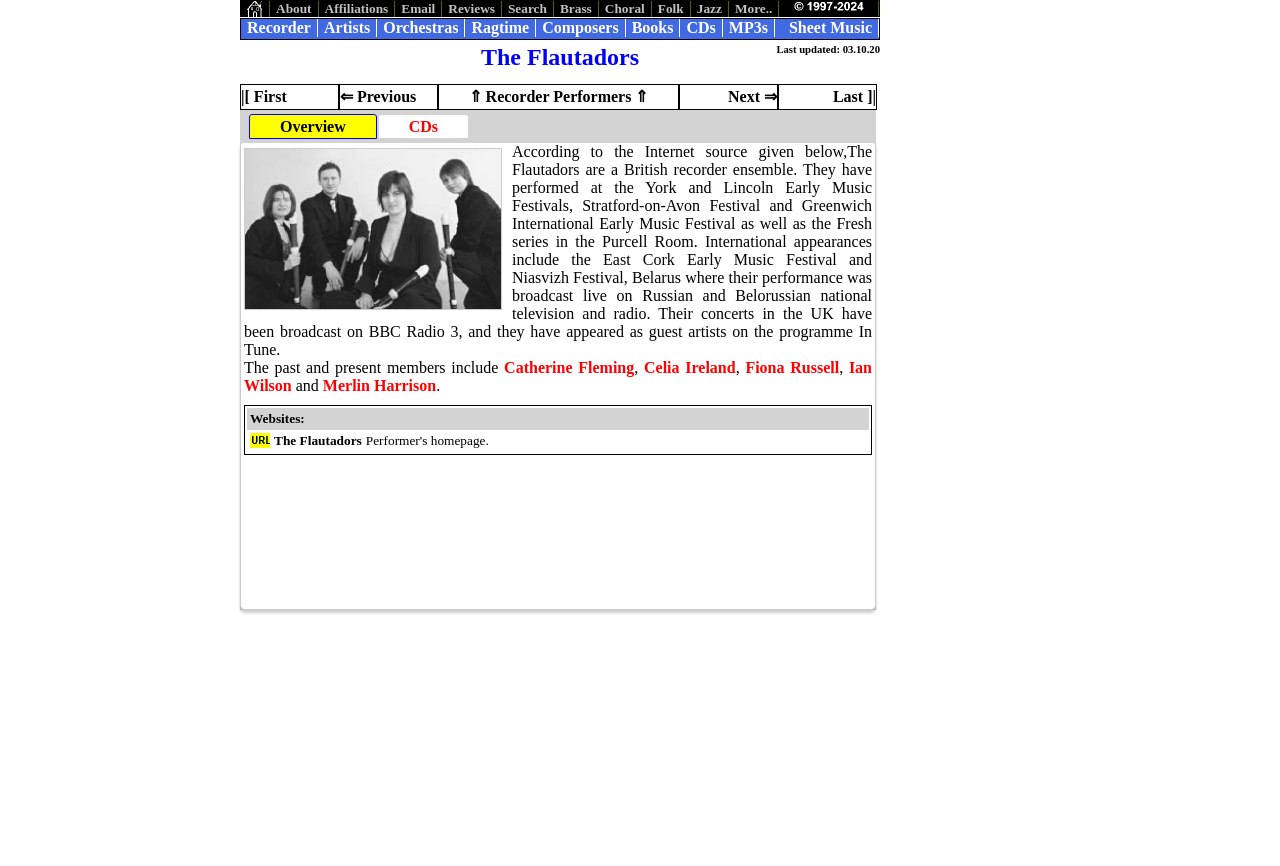Please provide a comprehensive answer to the question below using the information from the image: What is the name of the recorder ensemble?

The name of the recorder ensemble can be found in the static text element with the text 'The Flautadors' located at [0.376, 0.051, 0.499, 0.081].